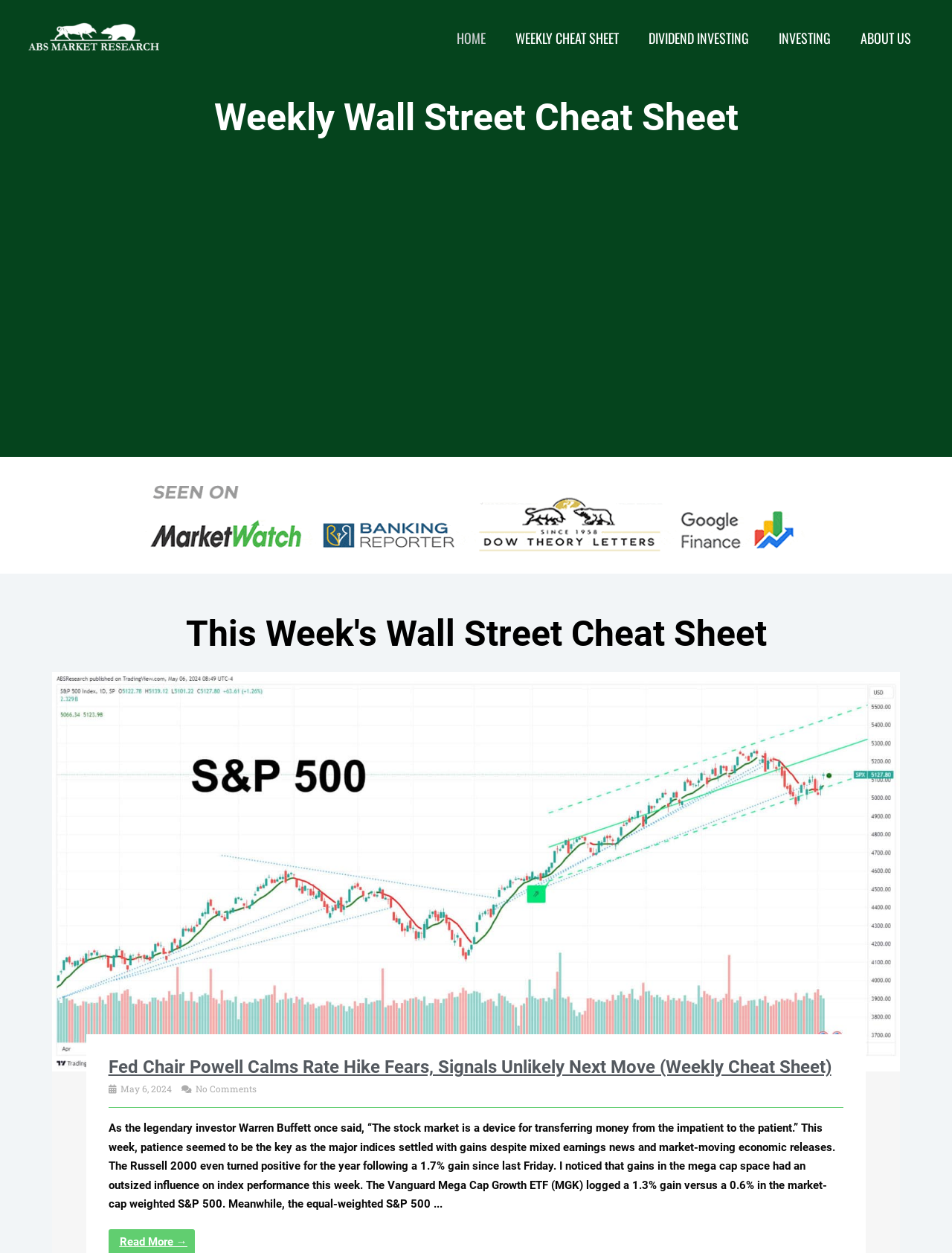What is the purpose of the textbox labeled 'First Name'?
Identify the answer in the screenshot and reply with a single word or phrase.

To input first name